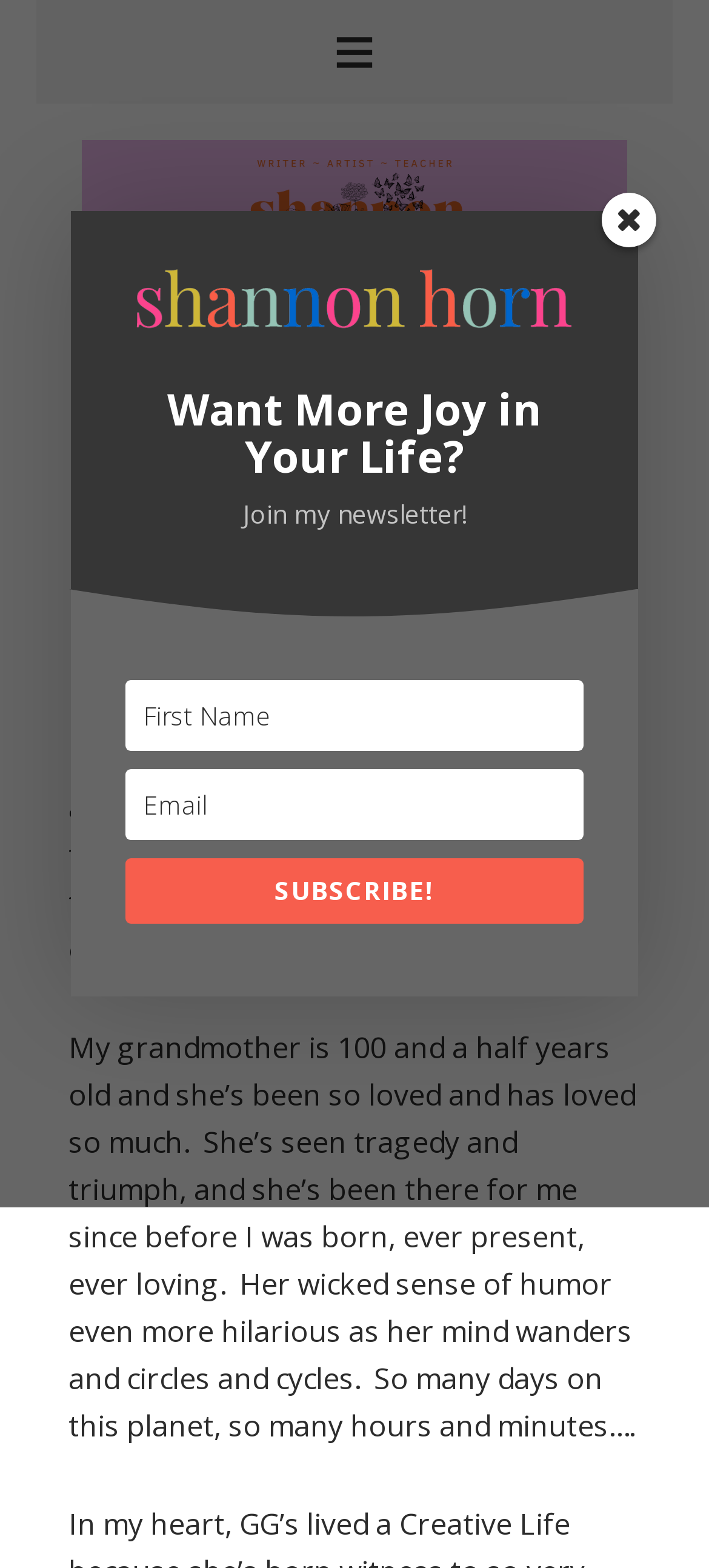Identify the bounding box coordinates for the UI element described as follows: "Shannon Horn". Ensure the coordinates are four float numbers between 0 and 1, formatted as [left, top, right, bottom].

[0.115, 0.089, 0.885, 0.205]